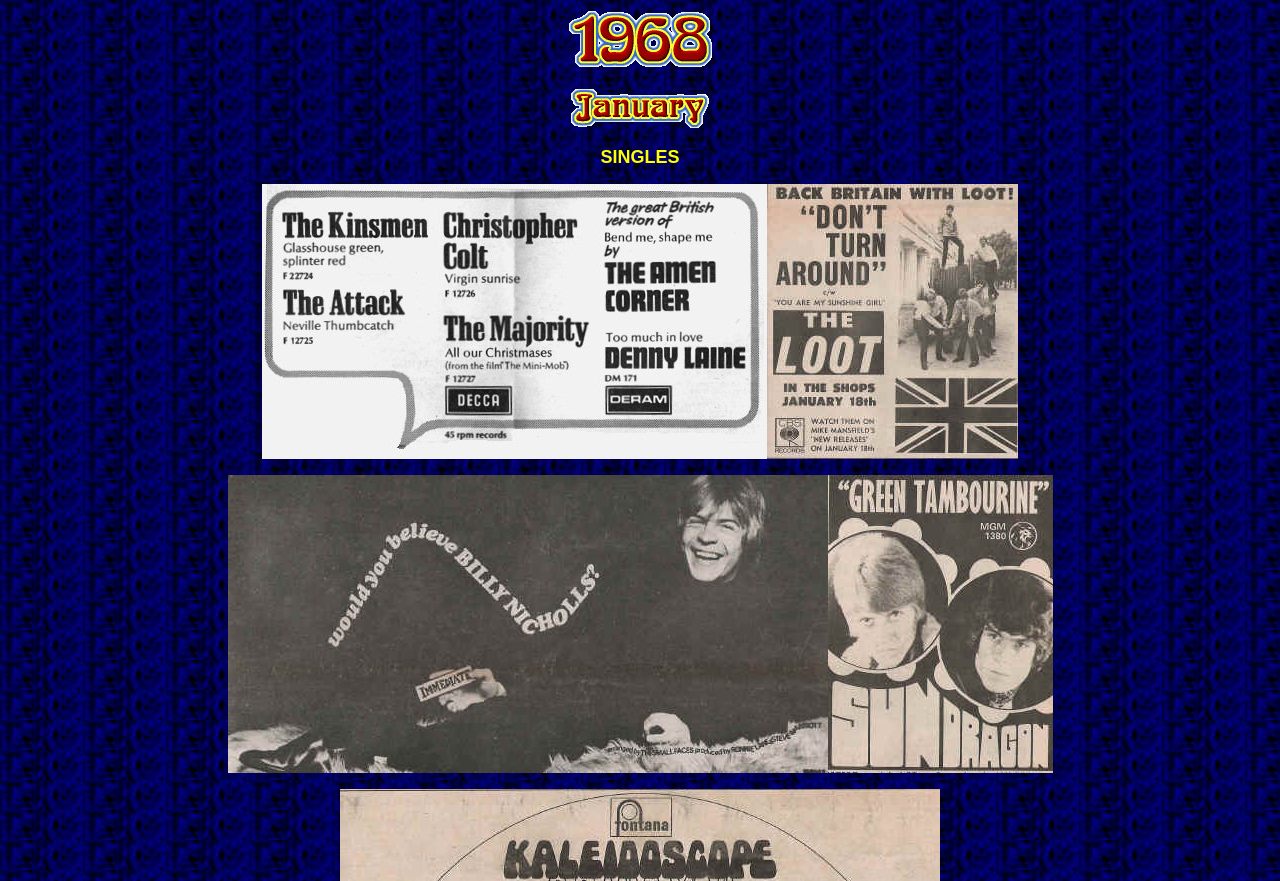Are there any images on the left half of the webpage?
Based on the image, give a one-word or short phrase answer.

Yes